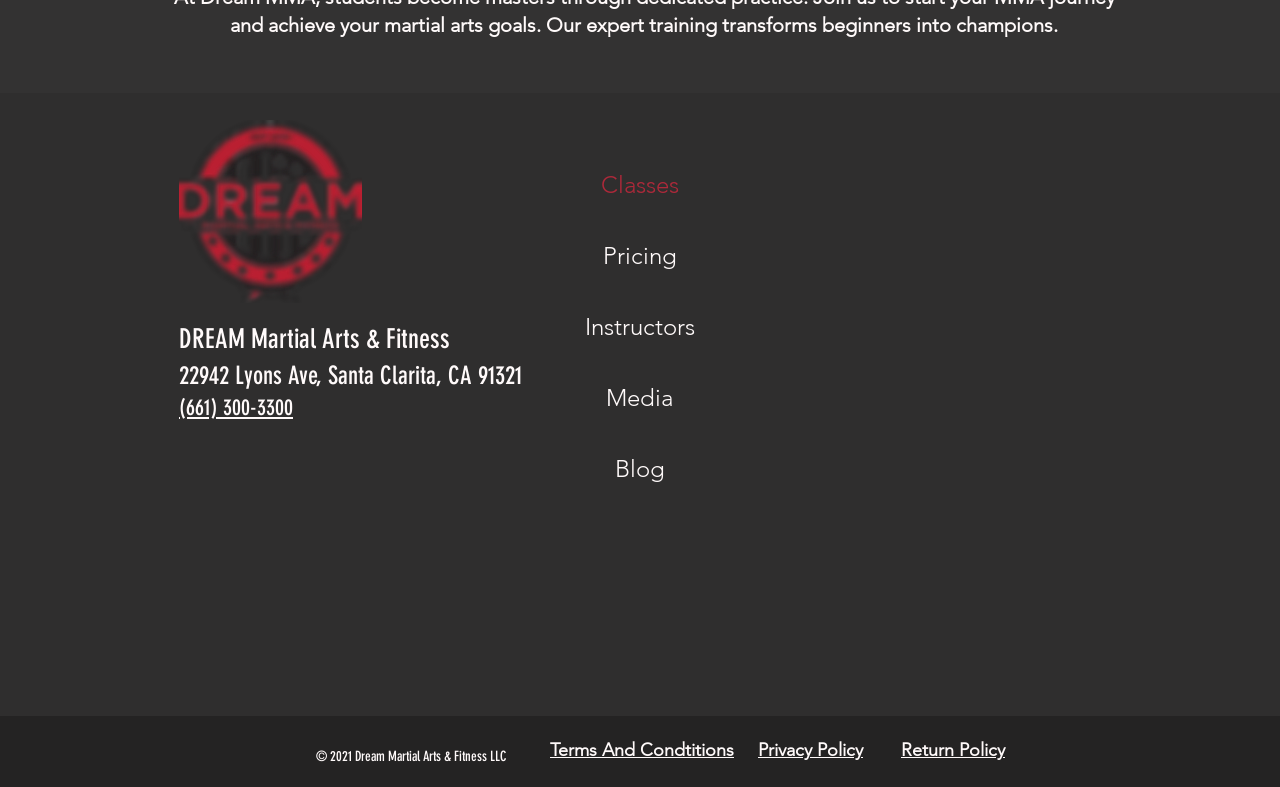Specify the bounding box coordinates of the element's region that should be clicked to achieve the following instruction: "Visit the Facebook page". The bounding box coordinates consist of four float numbers between 0 and 1, in the format [left, top, right, bottom].

[0.14, 0.563, 0.17, 0.612]